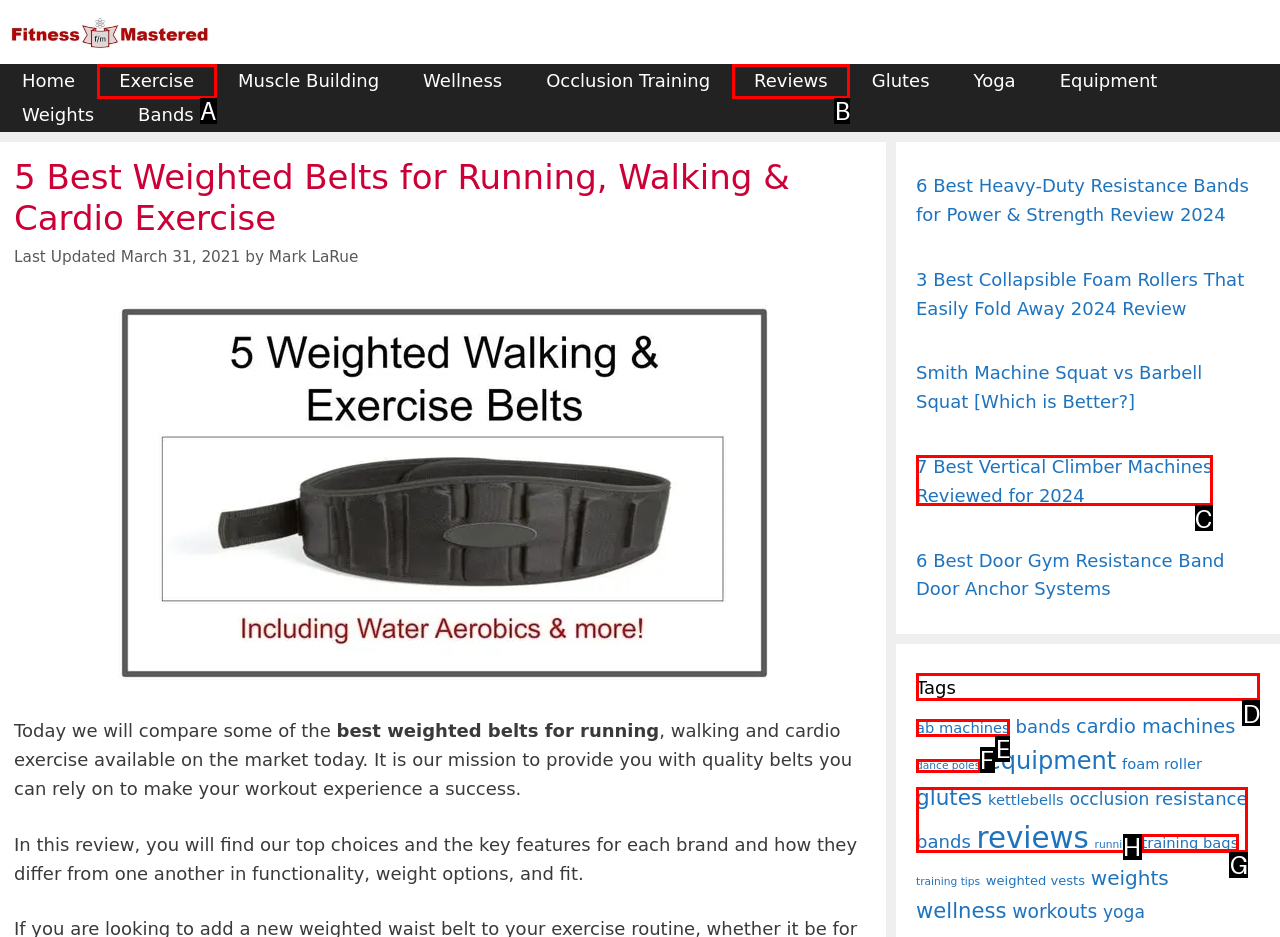Tell me the letter of the correct UI element to click for this instruction: Check the 'Tags' section. Answer with the letter only.

D